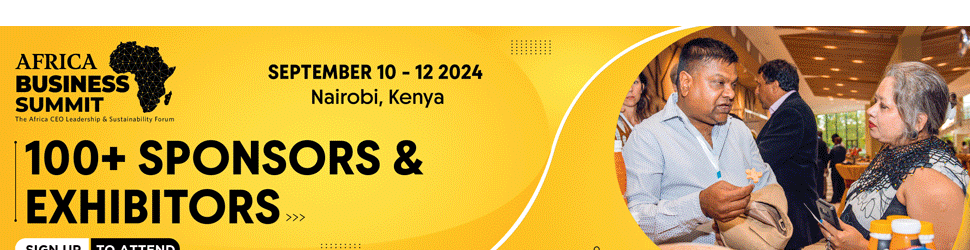Using the information from the screenshot, answer the following question thoroughly:
What is the call to action for the event?

The caption includes a clear call to action, inviting participation with the phrase 'SIGN UP TO ATTEND', encouraging business leaders and stakeholders to register for the event.